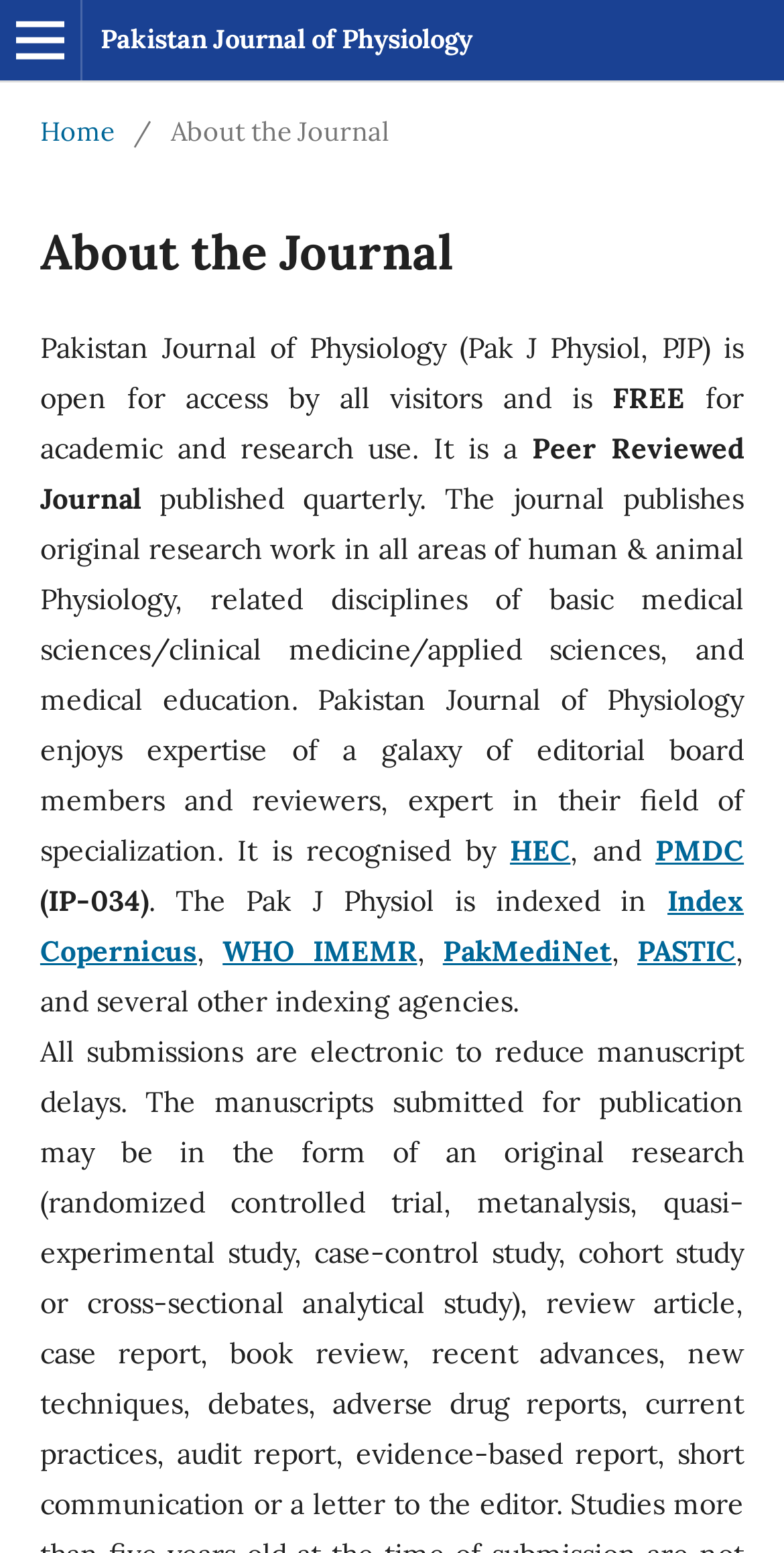What is the indexing status of the journal?
Look at the image and respond with a one-word or short phrase answer.

Indexed in multiple agencies